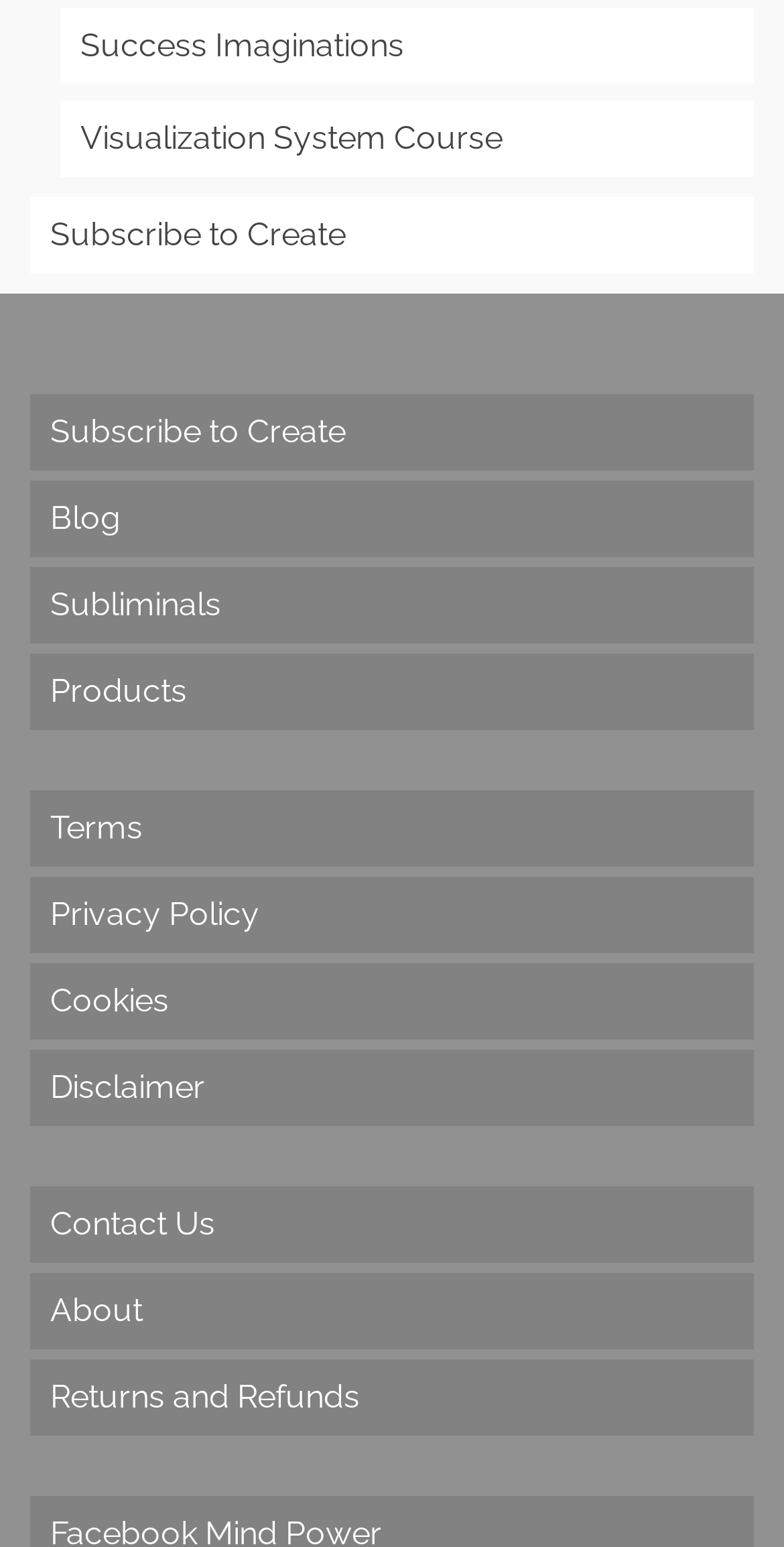Show me the bounding box coordinates of the clickable region to achieve the task as per the instruction: "Visit the Blog".

[0.038, 0.31, 0.962, 0.359]